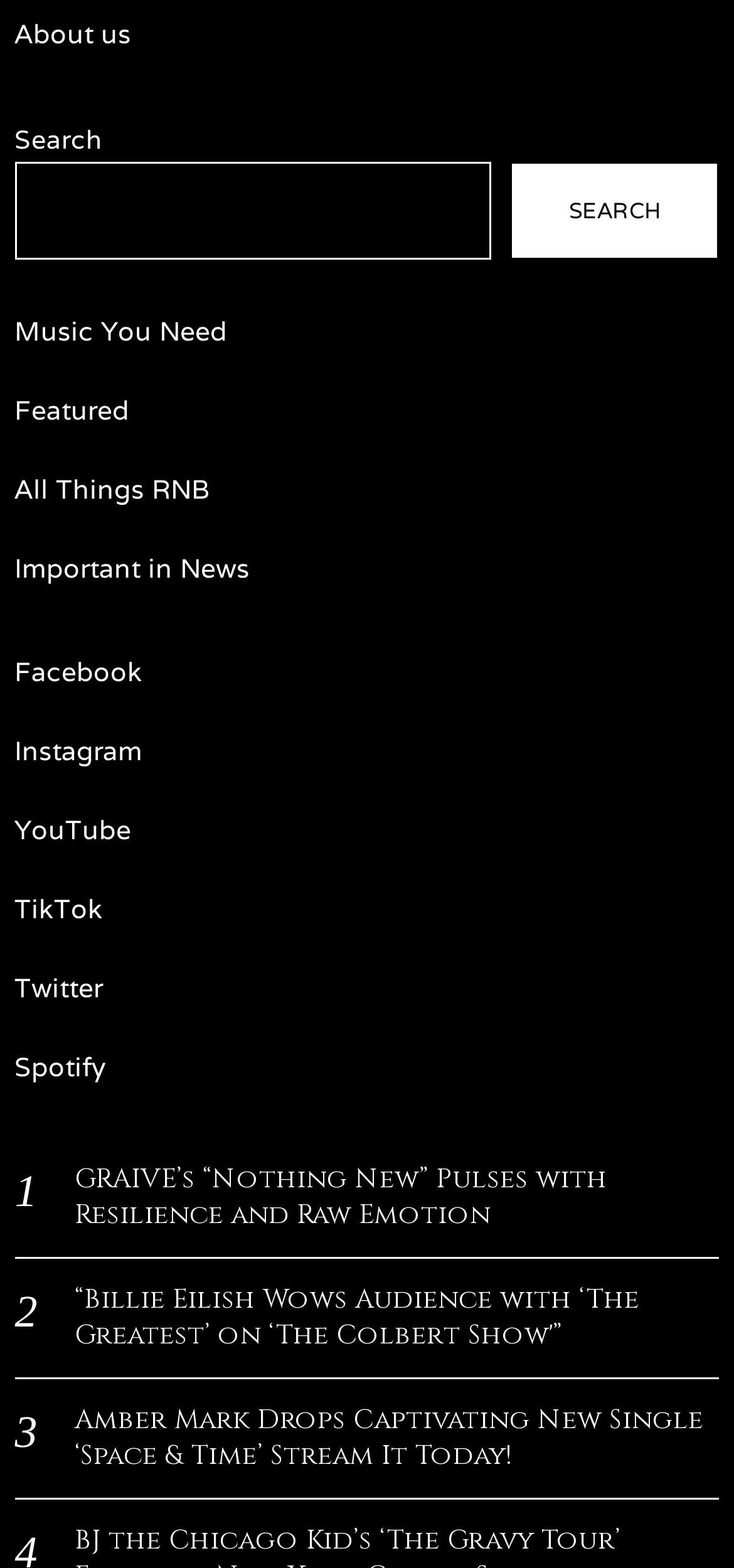How many links are in the main content area?
Provide a comprehensive and detailed answer to the question.

I examined the main content area and found three links: 'GRAIVE’s “Nothing New” Pulses with Resilience and Raw Emotion', '“Billie Eilish Wows Audience with ‘The Greatest’ on ‘The Colbert Show'”', and 'Amber Mark Drops Captivating New Single ‘Space & Time’ Stream It Today!'.